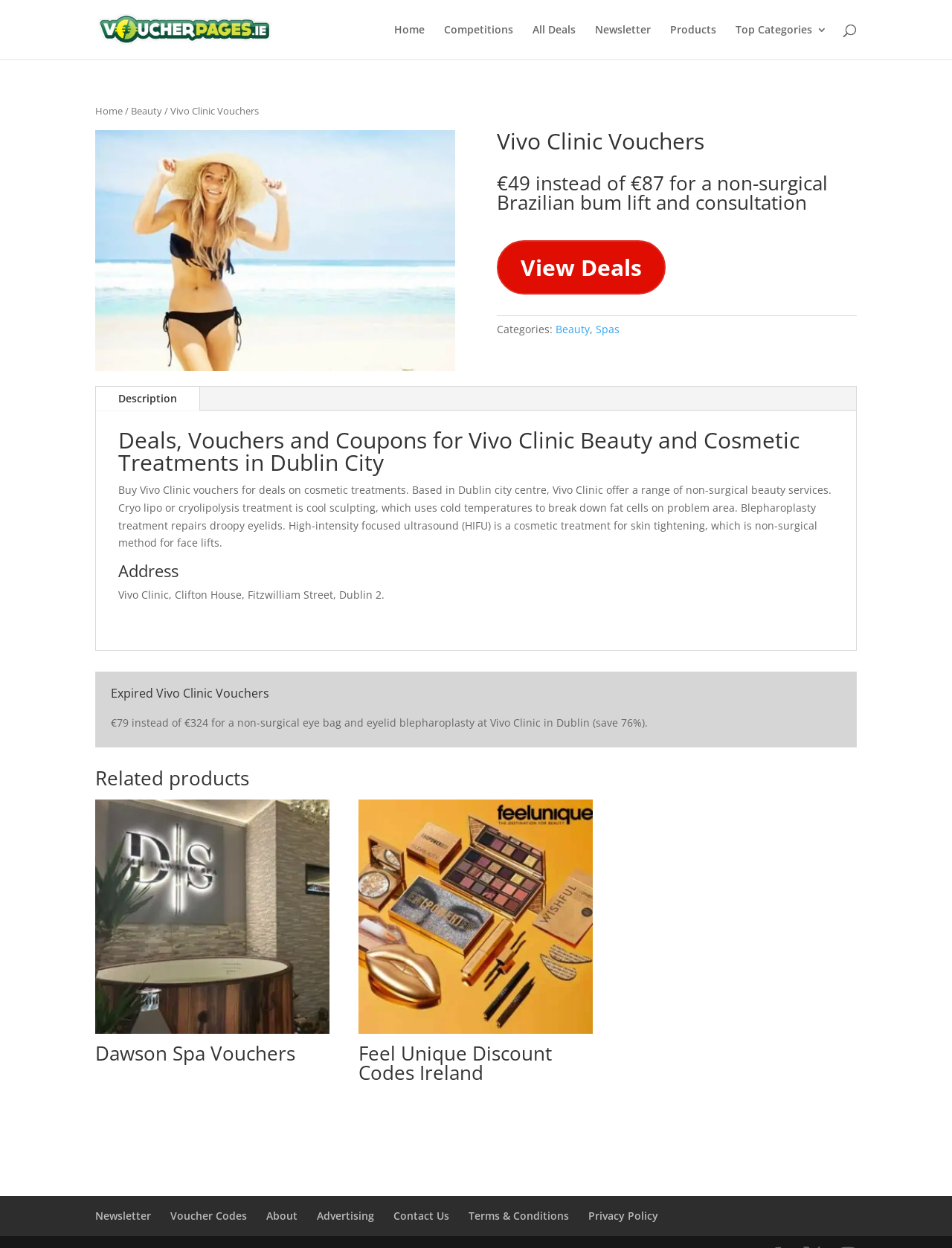What is the price of the non-surgical Brazilian bum lift and consultation?
Carefully analyze the image and provide a thorough answer to the question.

I found the answer by looking at the heading '€49 instead of €87 for a non-surgical Brazilian bum lift and consultation' which suggests that the price of the non-surgical Brazilian bum lift and consultation is €49.